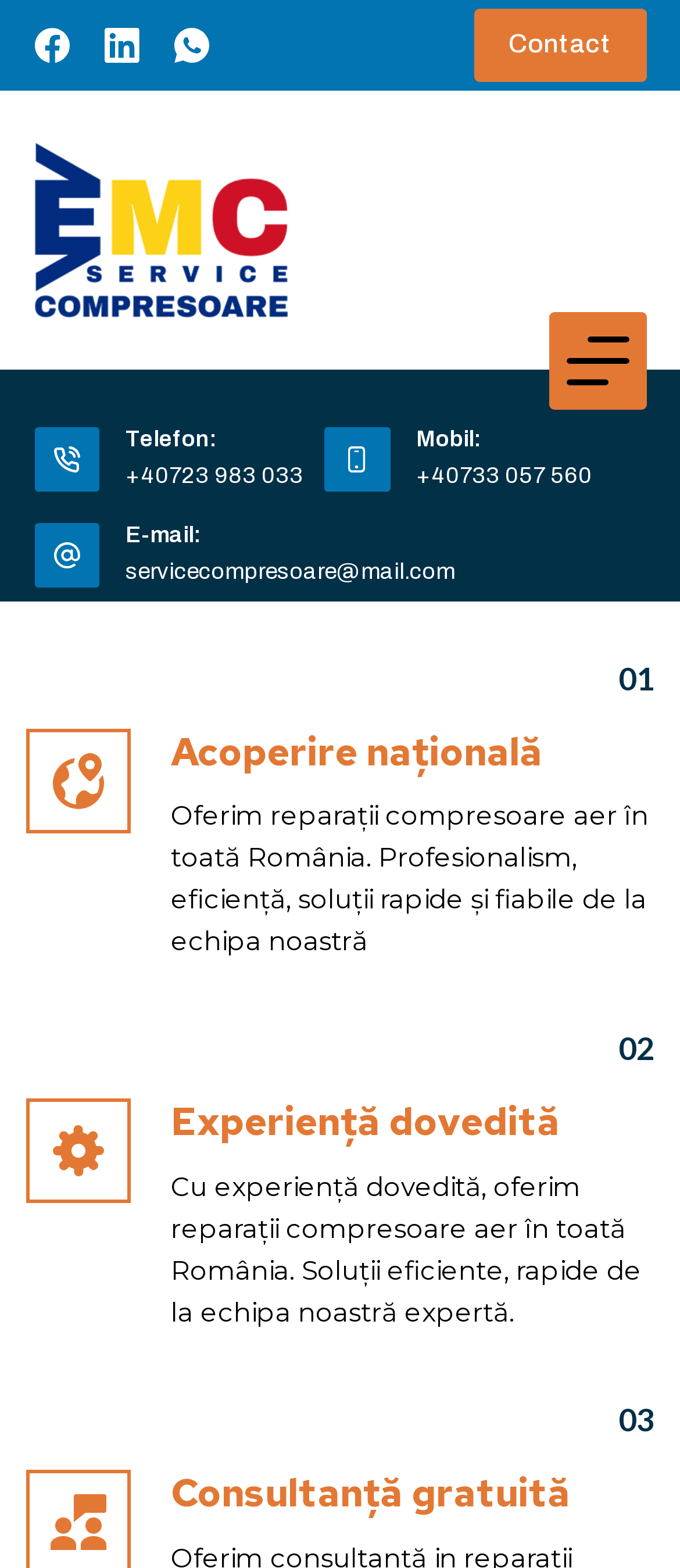Please find and report the bounding box coordinates of the element to click in order to perform the following action: "Click the Meniu button". The coordinates should be expressed as four float numbers between 0 and 1, in the format [left, top, right, bottom].

[0.806, 0.199, 0.95, 0.261]